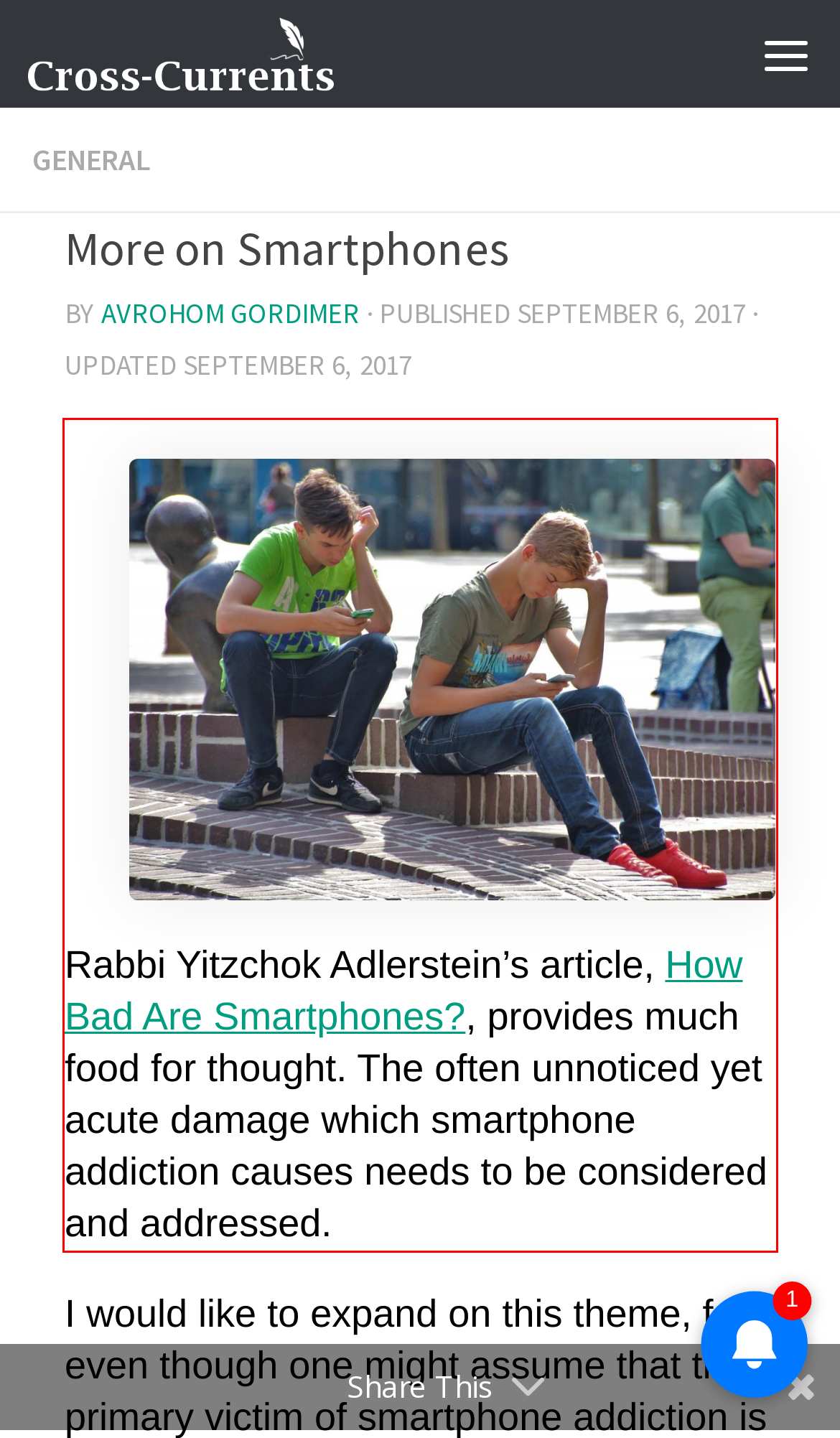Please identify and extract the text from the UI element that is surrounded by a red bounding box in the provided webpage screenshot.

Rabbi Yitzchok Adlerstein’s article, How Bad Are Smartphones?, provides much food for thought. The often unnoticed yet acute damage which smartphone addiction causes needs to be considered and addressed.